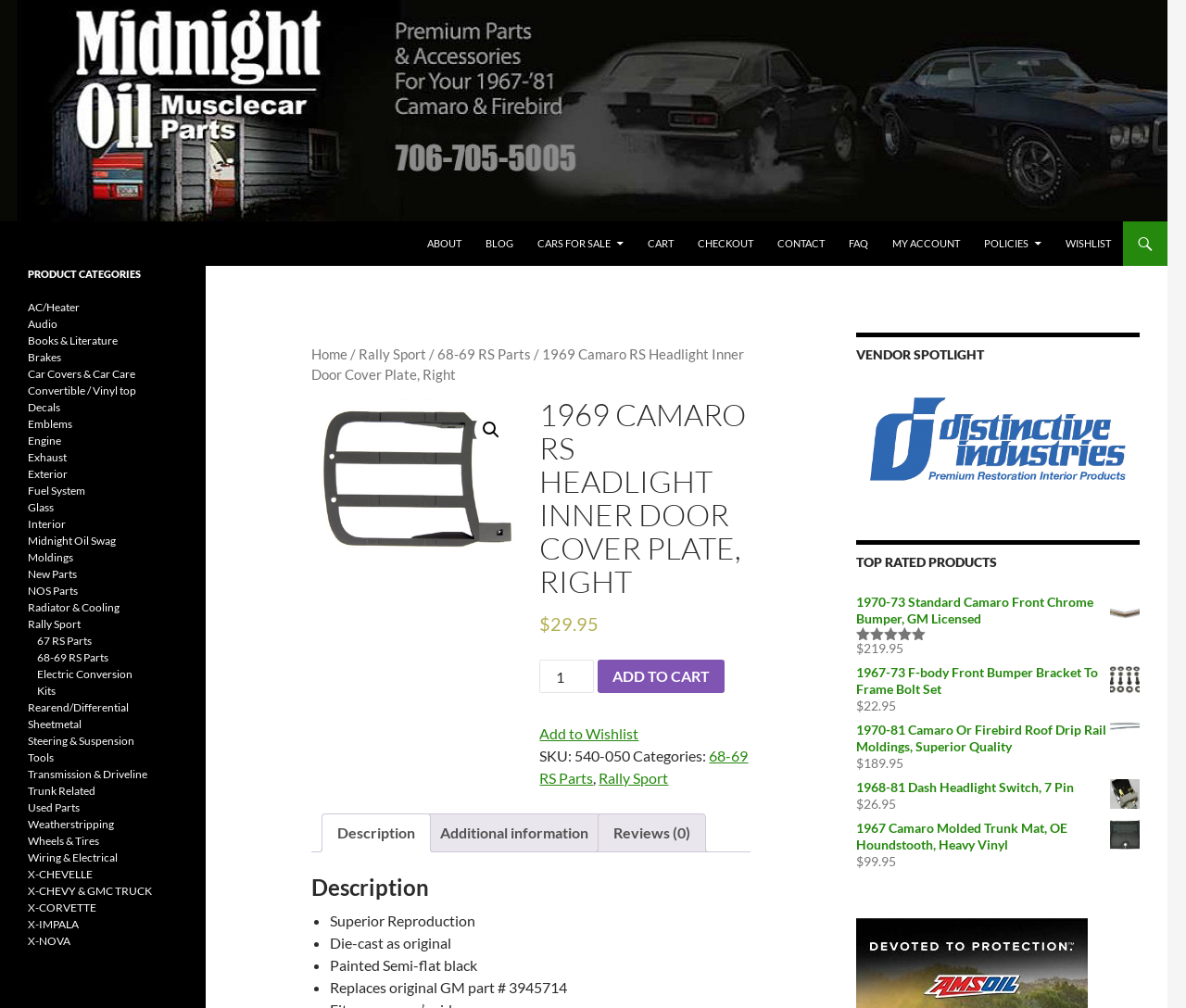How many products are listed in the 'TOP RATED PRODUCTS' section?
Refer to the image and give a detailed answer to the query.

In the 'TOP RATED PRODUCTS' section, there are five products listed: 1970-73 Standard Camaro Front Chrome Bumper, 1967-73 F-body Front Bumper Bracket To Frame Bolt Set, 1970-81 Camaro Or Firebird Roof Drip Rail Moldings, 1968-81 Dash Headlight Switch, and 1967 Camaro Molded Trunk Mat.